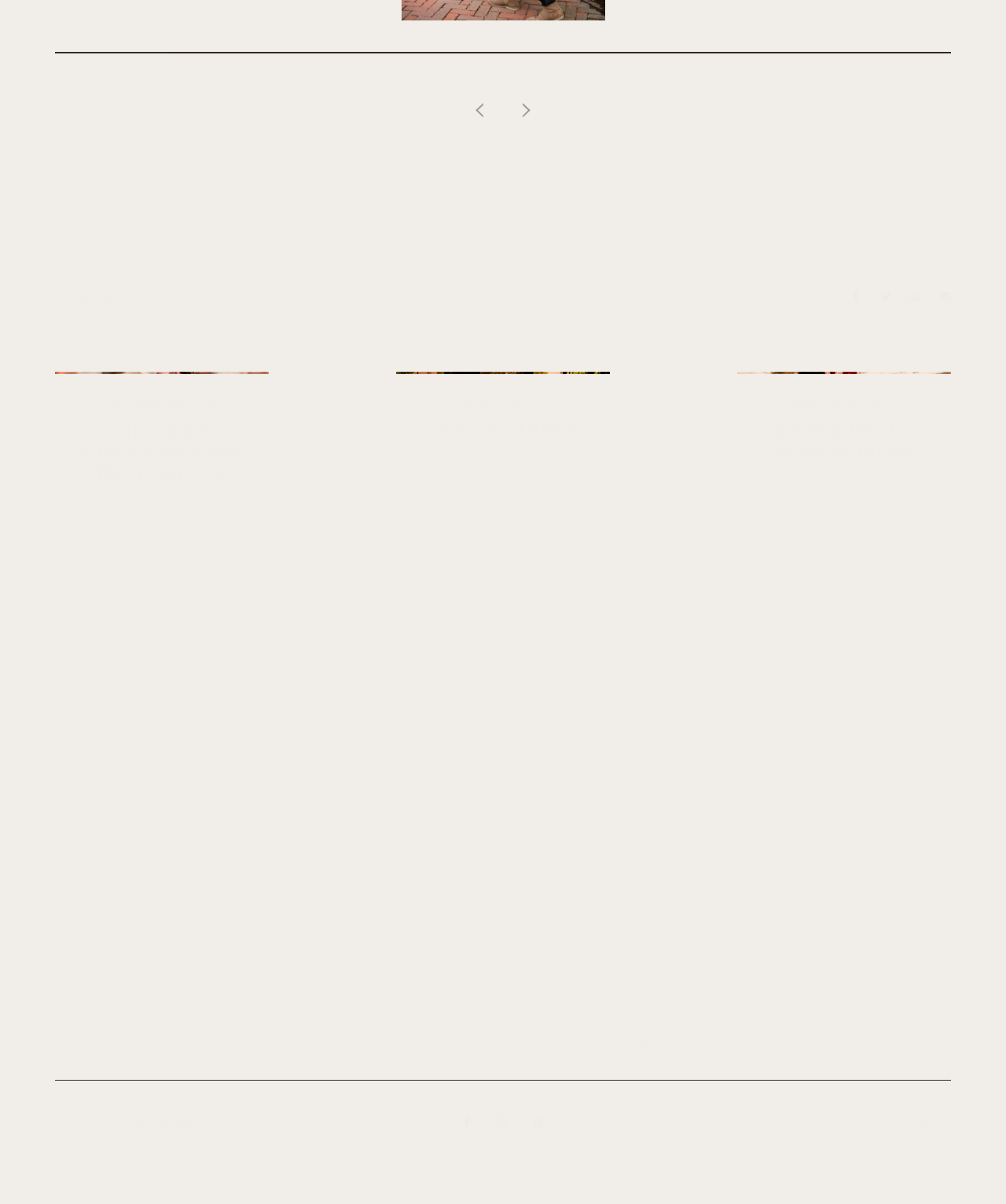Please specify the bounding box coordinates of the clickable region necessary for completing the following instruction: "View 'JULIE + JOHN - BOSTON BACK BAY PHOTOSHOOT'". The coordinates must consist of four float numbers between 0 and 1, i.e., [left, top, right, bottom].

[0.066, 0.526, 0.257, 0.578]